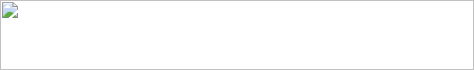What is the purpose of the accompanying text?
Based on the screenshot, answer the question with a single word or phrase.

to discuss benefits of outsourcing website maintenance